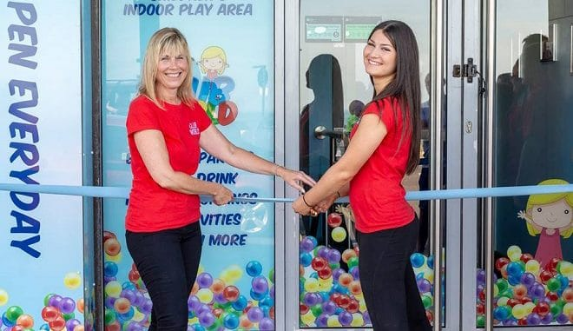What is displayed on the large glass doors?
Can you give a detailed and elaborate answer to the question?

According to the caption, the large glass doors in the backdrop display colorful graphics and playful imagery, including balloons, which hints at the fun awaiting children and families within the indoor play area.